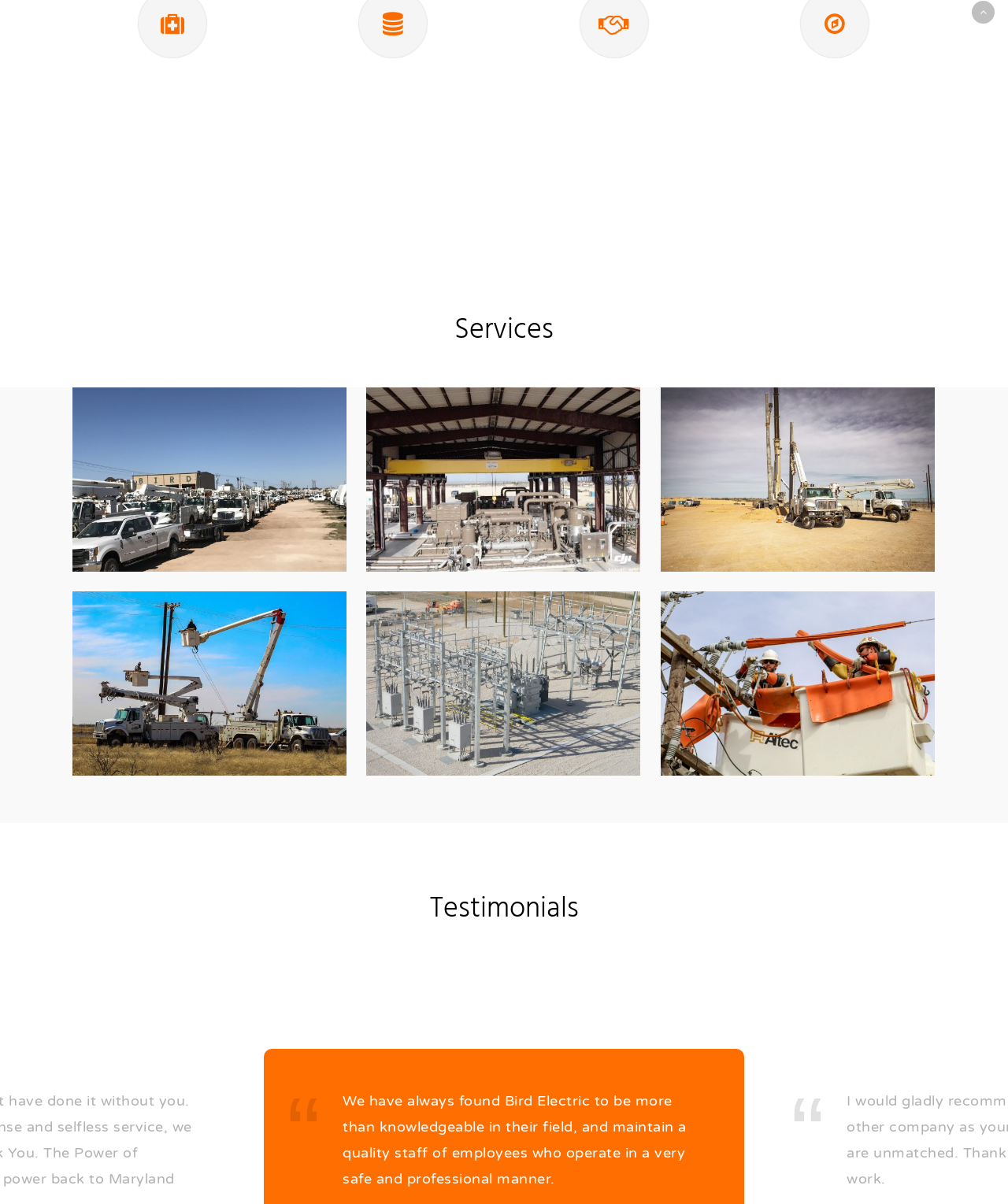How many employees does the company have?
Provide a one-word or short-phrase answer based on the image.

600+